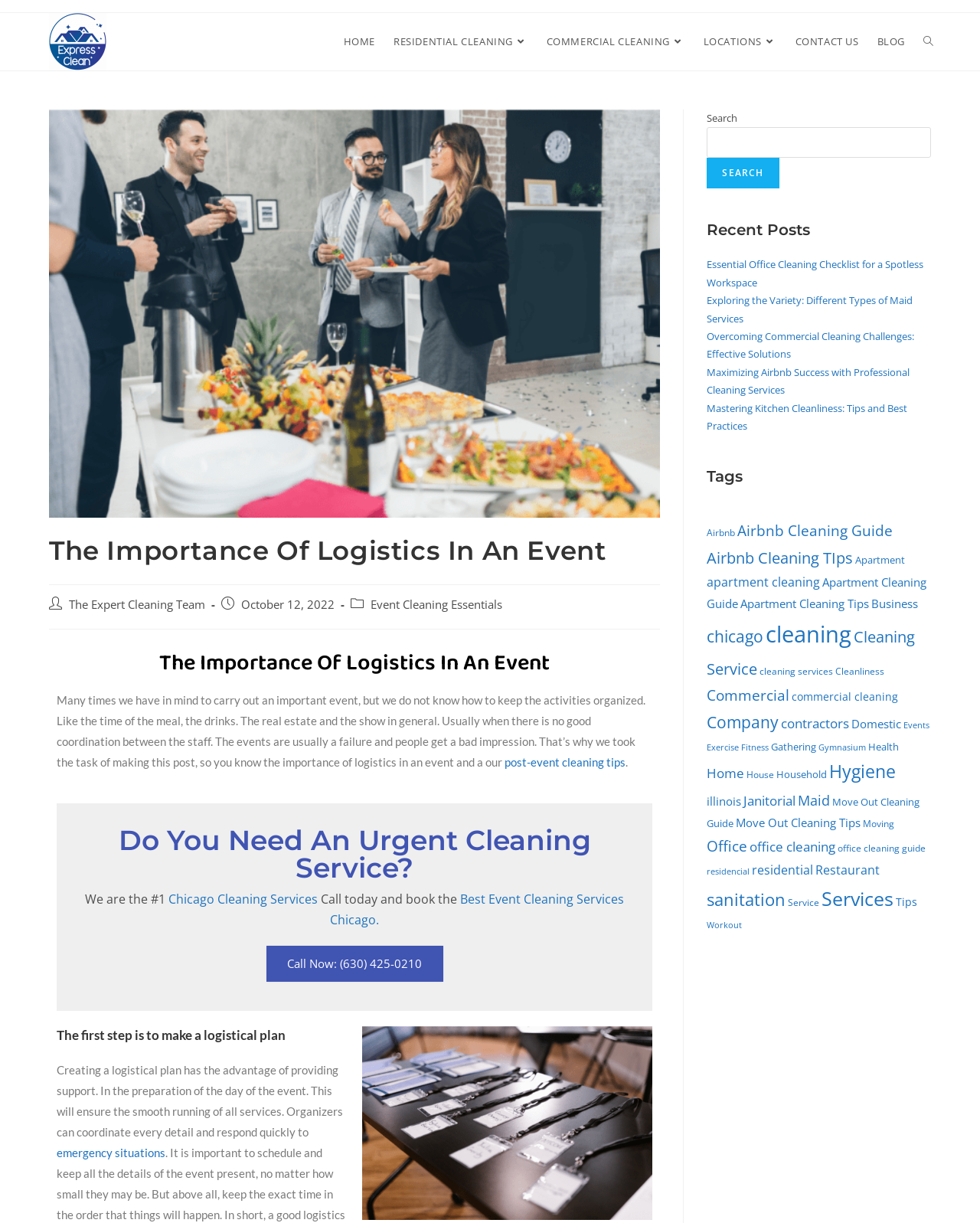Can you show the bounding box coordinates of the region to click on to complete the task described in the instruction: "Click on the BUY PRODUCT button"?

None